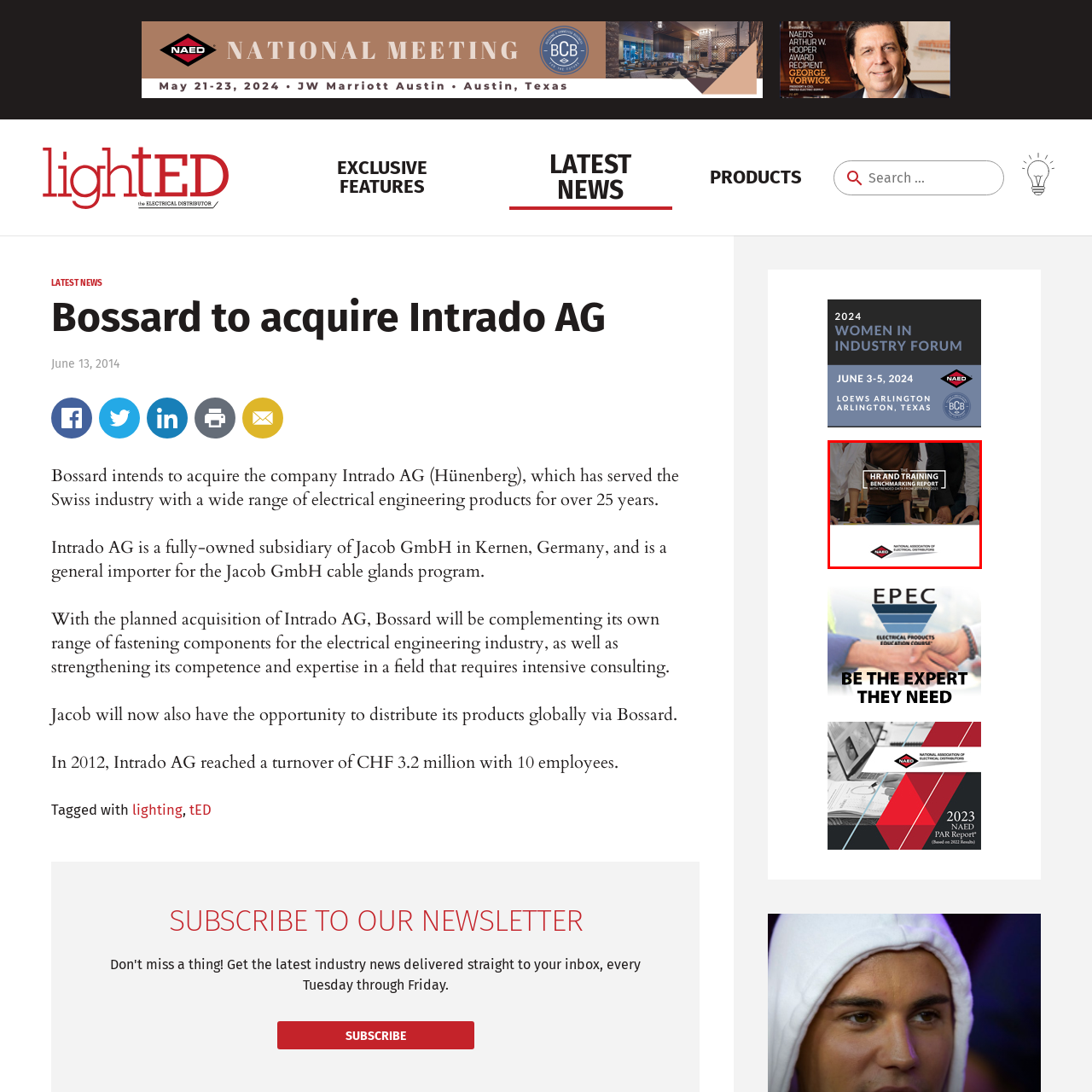Focus on the portion of the image highlighted in red and deliver a detailed explanation for the following question: What is the logo located at?

The NAED logo appears in the bottom left corner of the cover page, reinforcing the association's commitment to supporting members in enhancing their HR and training initiatives.